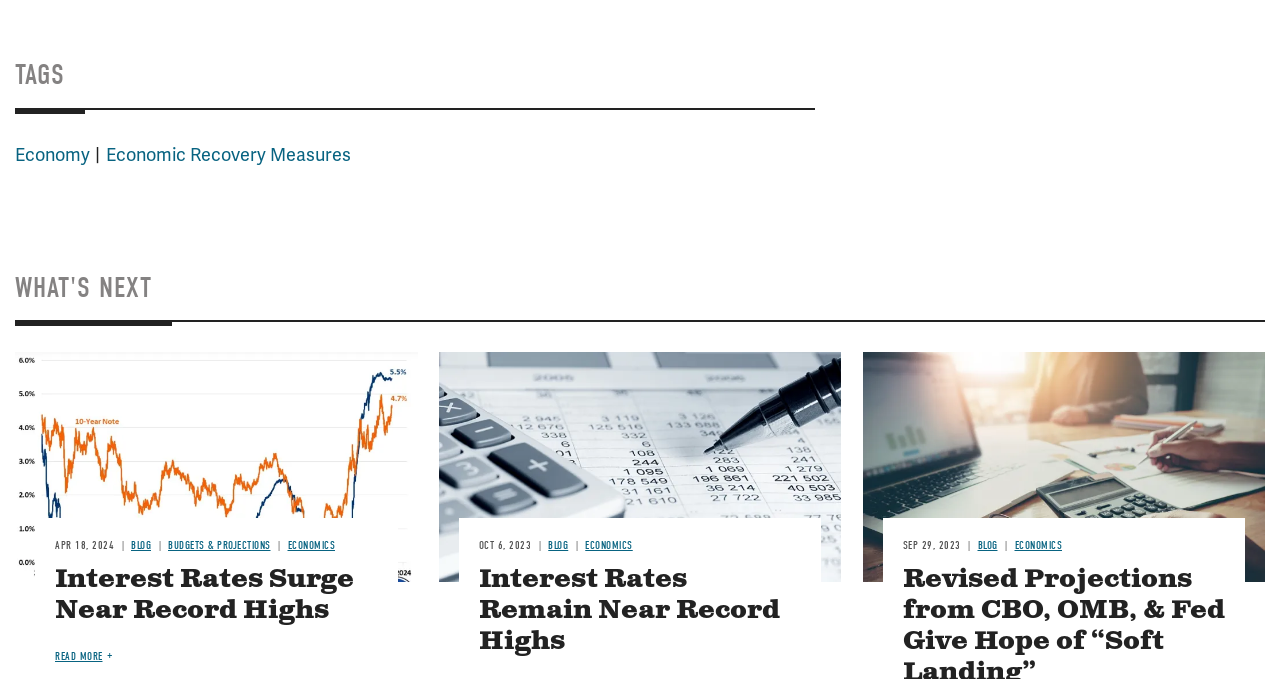From the image, can you give a detailed response to the question below:
What is the date of the 'Interest Rates Surge Near Record Highs' article?

I looked for the date associated with the 'Interest Rates Surge Near Record Highs' article and found it to be 'APR 18, 2024'.